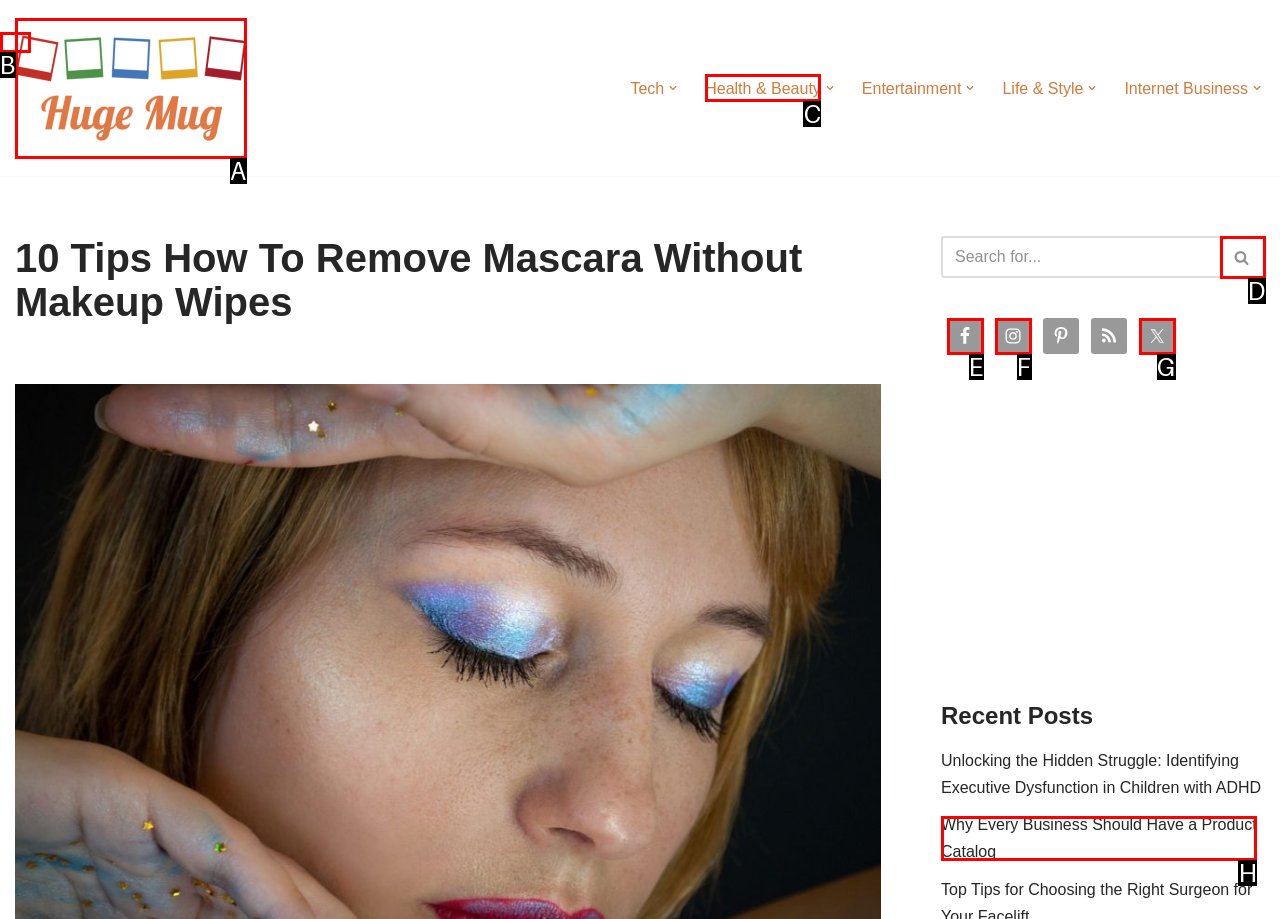Select the HTML element that matches the description: Twitter. Provide the letter of the chosen option as your answer.

G